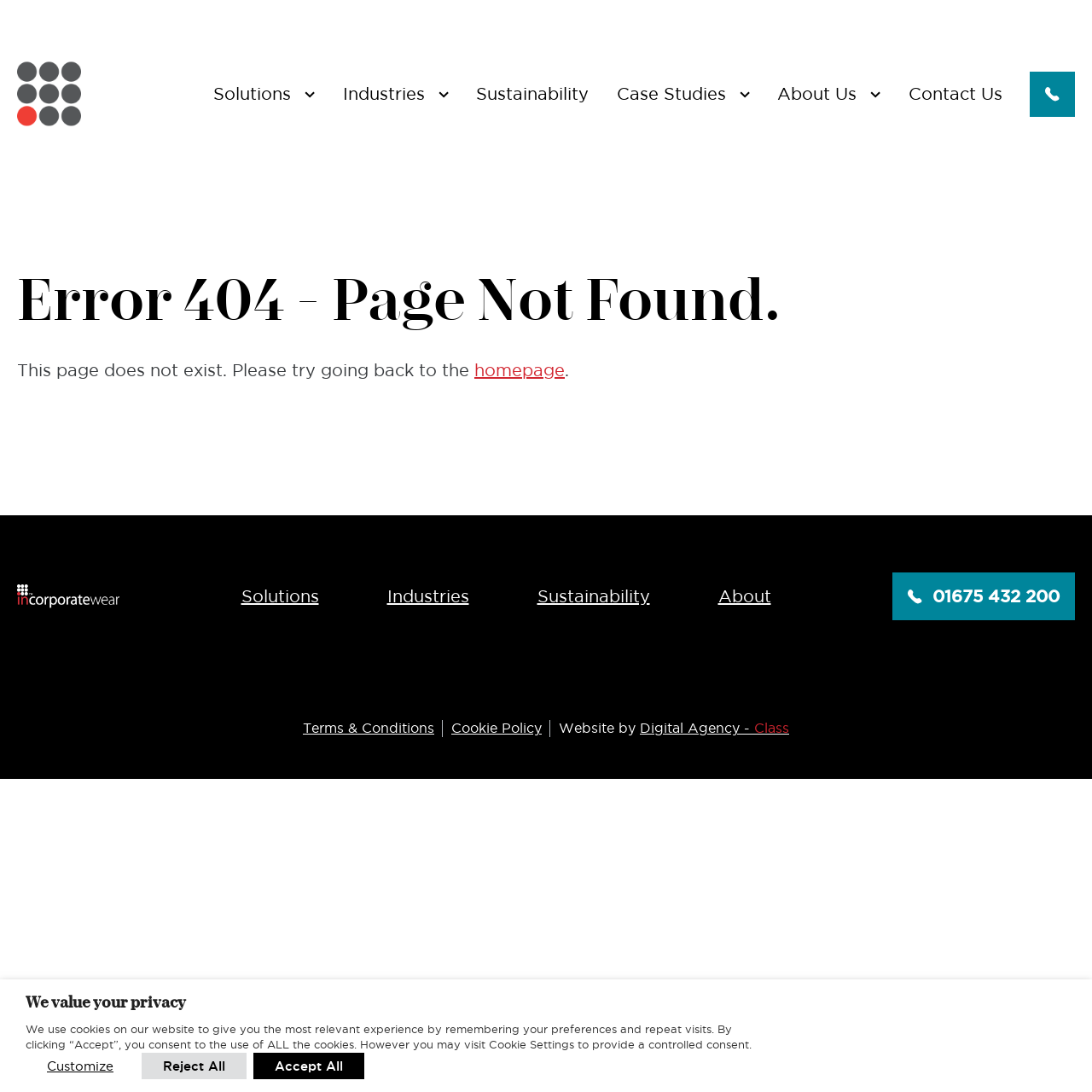Locate the bounding box coordinates of the element to click to perform the following action: 'learn about industries'. The coordinates should be given as four float values between 0 and 1, in the form of [left, top, right, bottom].

[0.539, 0.415, 0.74, 0.465]